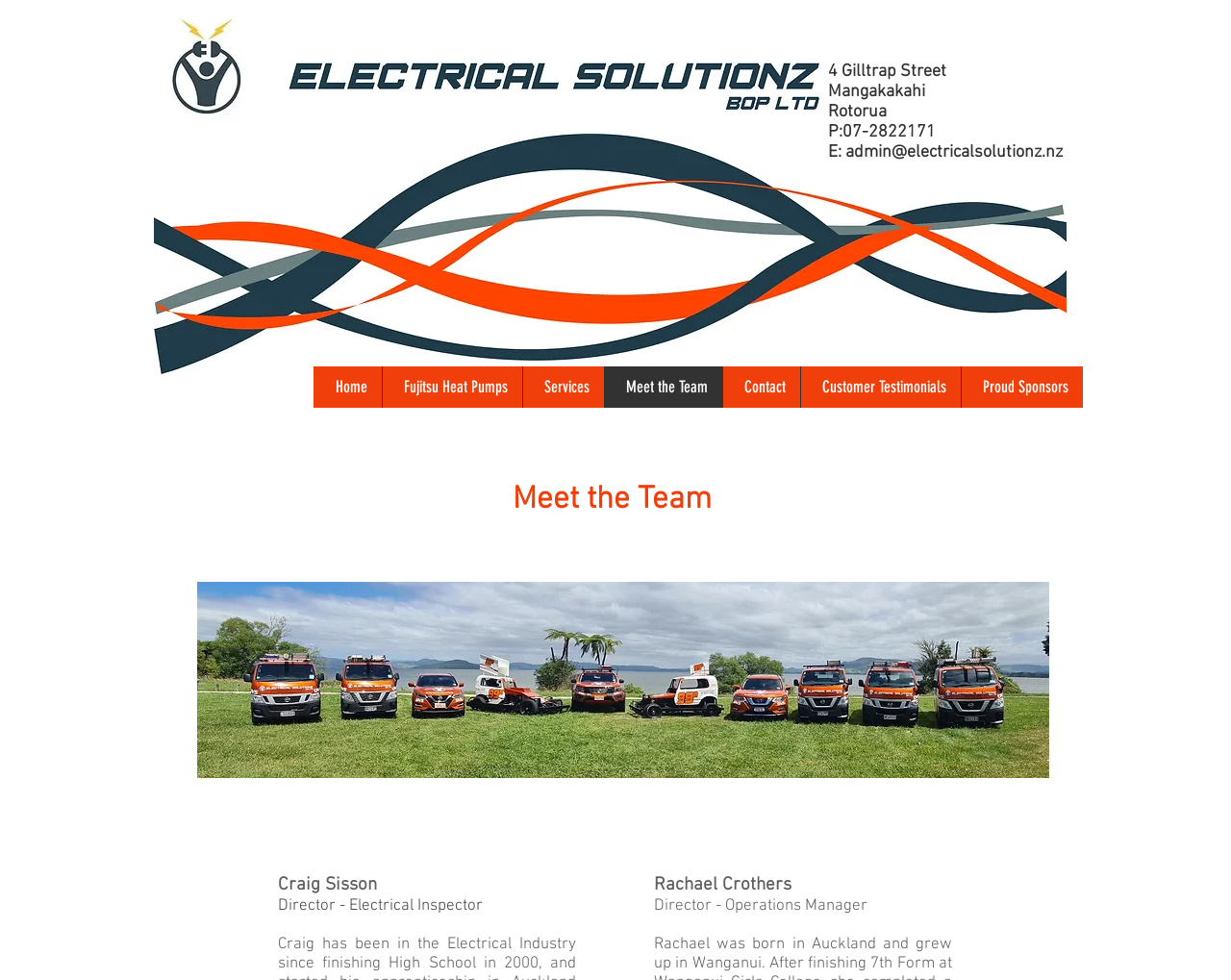Provide a thorough description of the webpage you see.

The webpage is about Electrical Solutionz BOP Limited Team, showcasing the team members and providing contact information. At the top, there are three images: the company logo, and two other images, possibly team photos or office pictures. 

Below the images, there is a section displaying the company's address, phone number, and email address. The address is 4 Gilltrap Street, Mangakakahi, Rotorua. The phone number is 07-2822171, and the email address is admin@electricalsolutionz.nz.

On the left side, there is a navigation menu with seven links: Home, Fujitsu Heat Pumps, Services, Meet the Team, Contact, Customer Testimonials, and Proud Sponsors. The Meet the Team link is currently active.

The main content of the page is divided into two sections, each featuring a team member. The first section has a large image, possibly a photo of Craig Sisson, who is the Director and Electrical Inspector. Below the image, there are three lines of text: Craig Sisson, Director, and - Electrical Inspector.

The second section has another large image, possibly a photo of Rachael Crothers, who is the Director and Operations Manager. Below the image, there are three lines of text: Rachael Crothers, Director -, and Operations Manager.